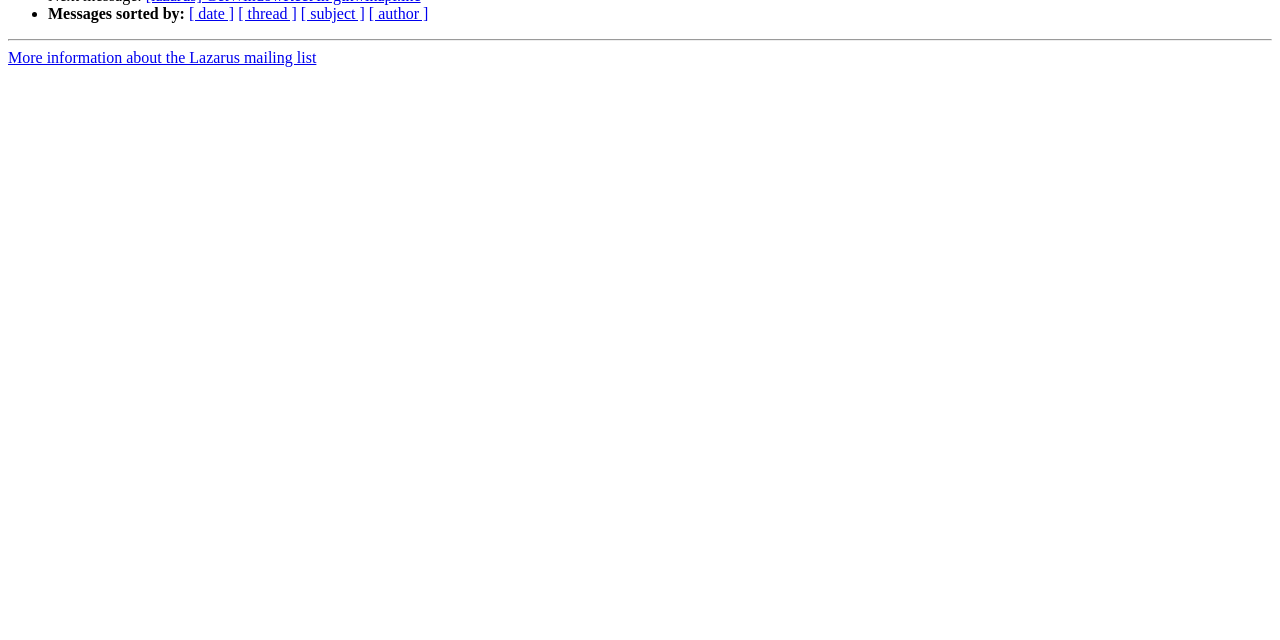Using the description "[ subject ]", locate and provide the bounding box of the UI element.

[0.235, 0.008, 0.285, 0.035]